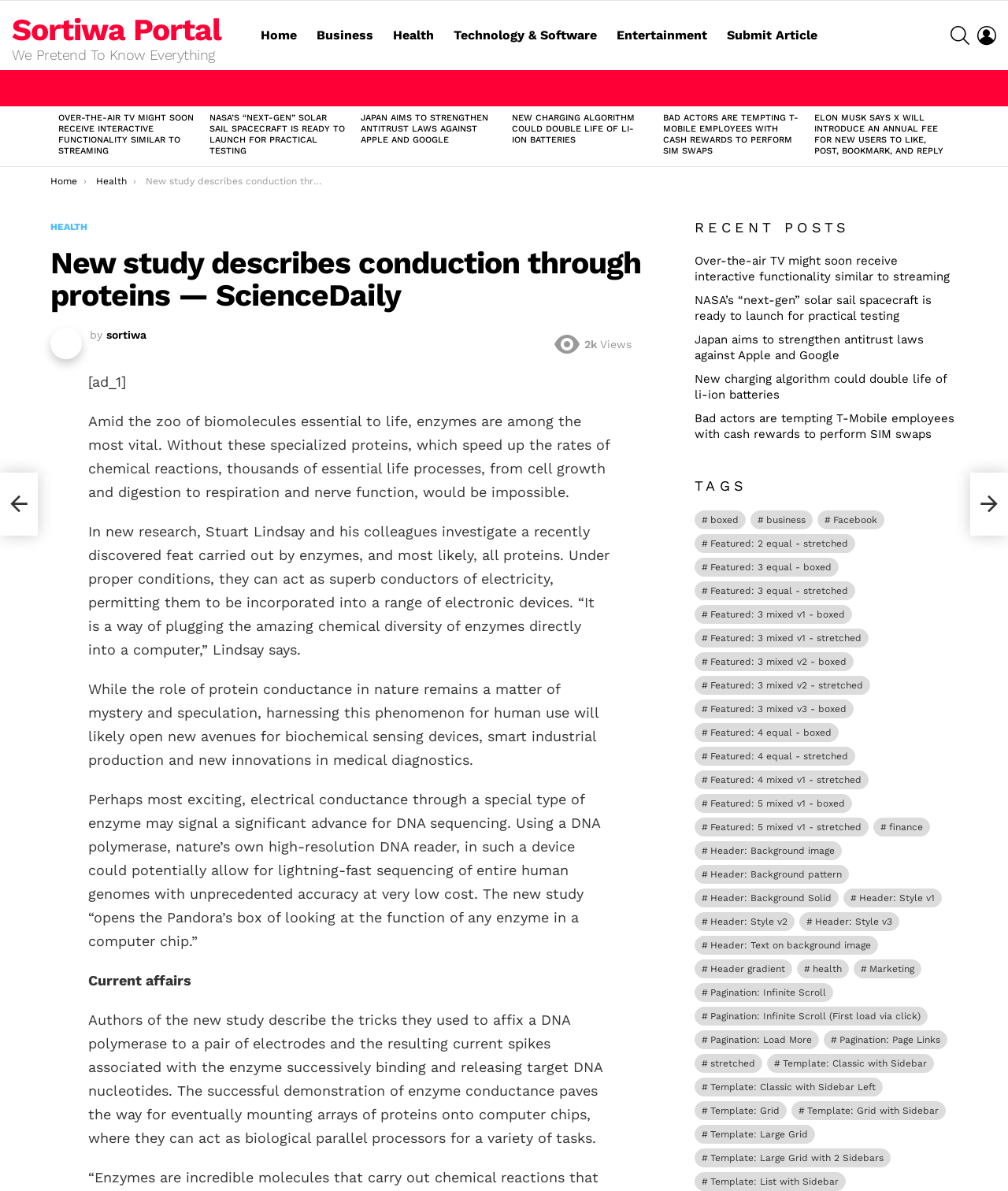Give a detailed explanation of the elements present on the webpage.

This webpage is a news article page from the Sortiwa Portal, with a focus on science and technology news. At the top of the page, there is a navigation menu with links to different sections, including Home, Business, Health, Technology & Software, Entertainment, and Submit Article. There is also a search icon and a login icon on the top right corner.

Below the navigation menu, there is a section with the latest stories, featuring five articles with headings and links to read more. The articles are arranged horizontally, with the first article on the left and the last article on the right.

To the right of the latest stories section, there is a section with a heading "RECENT POSTS" that lists five more articles with links to read more. Below this section, there is a section with a heading "TAGS" that lists various tags or categories with the number of items in each category.

The main content of the page is an article about a new study that describes conduction through proteins. The article has a heading, a brief summary, and a longer text that describes the study and its findings. The article also includes links to related topics and a section with current affairs.

At the bottom of the page, there are links to previous and next pages, as well as a section with links to other articles and tags.